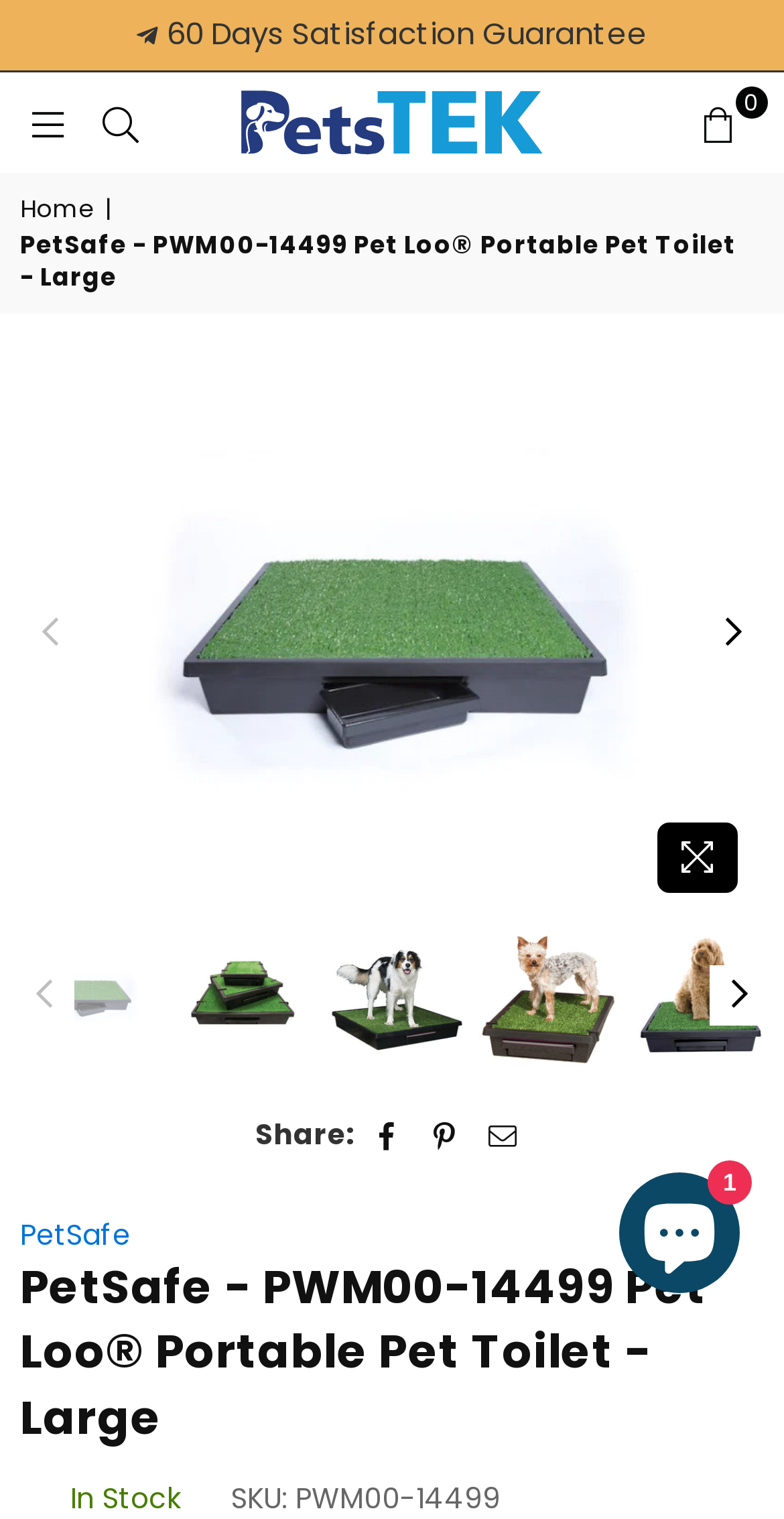Review the image closely and give a comprehensive answer to the question: How many sharing options are available?

The sharing options are located in the middle section of the webpage, where it says 'Share:' followed by three links: 'Share on Facebook', 'Pin on Pinterest', and another sharing option represented by an icon. Therefore, there are three sharing options available.